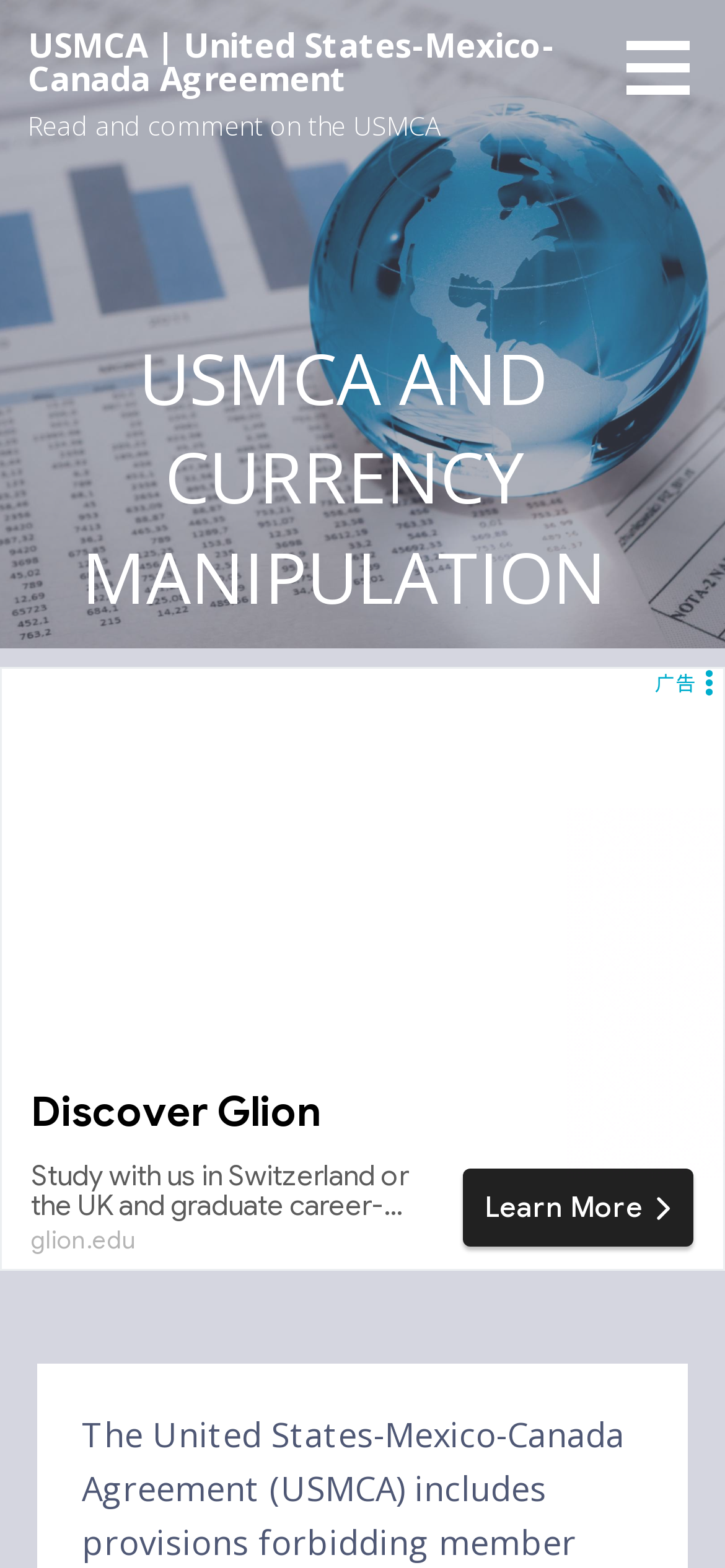Locate the primary headline on the webpage and provide its text.

USMCA AND CURRENCY MANIPULATION